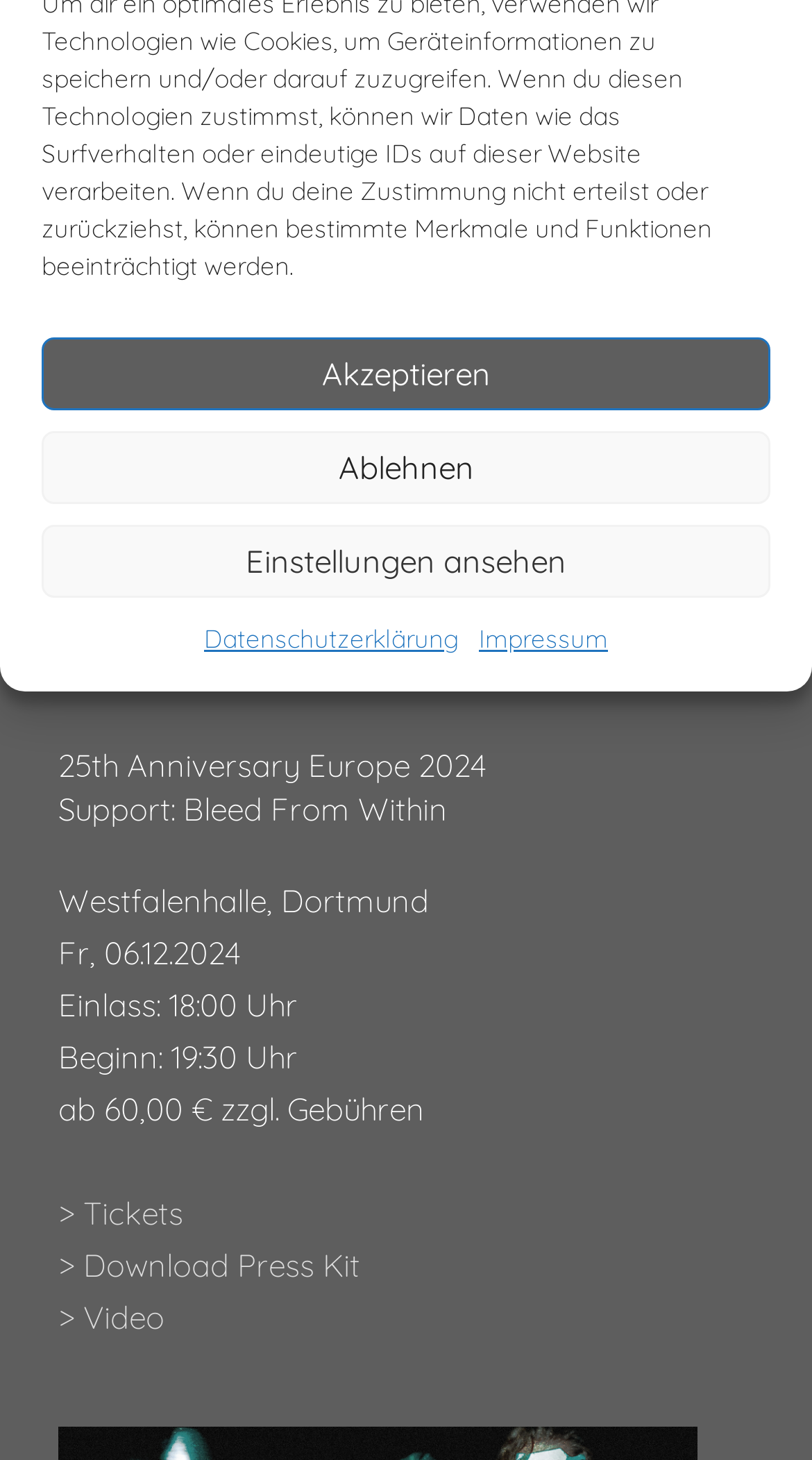Can you find the bounding box coordinates for the UI element given this description: "> Download Press Kit"? Provide the coordinates as four float numbers between 0 and 1: [left, top, right, bottom].

[0.072, 0.853, 0.444, 0.88]